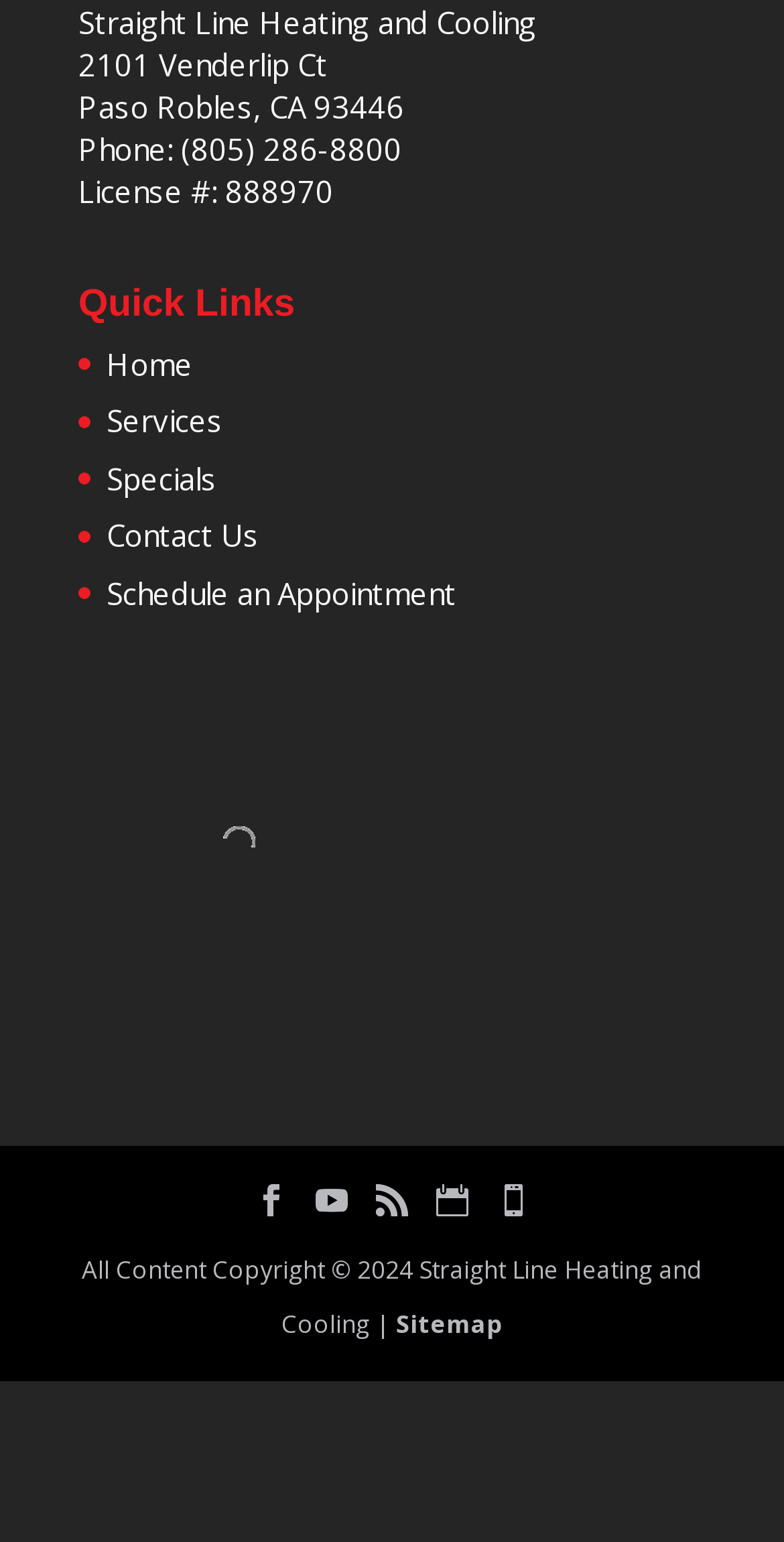What is the copyright year?
Respond with a short answer, either a single word or a phrase, based on the image.

2024